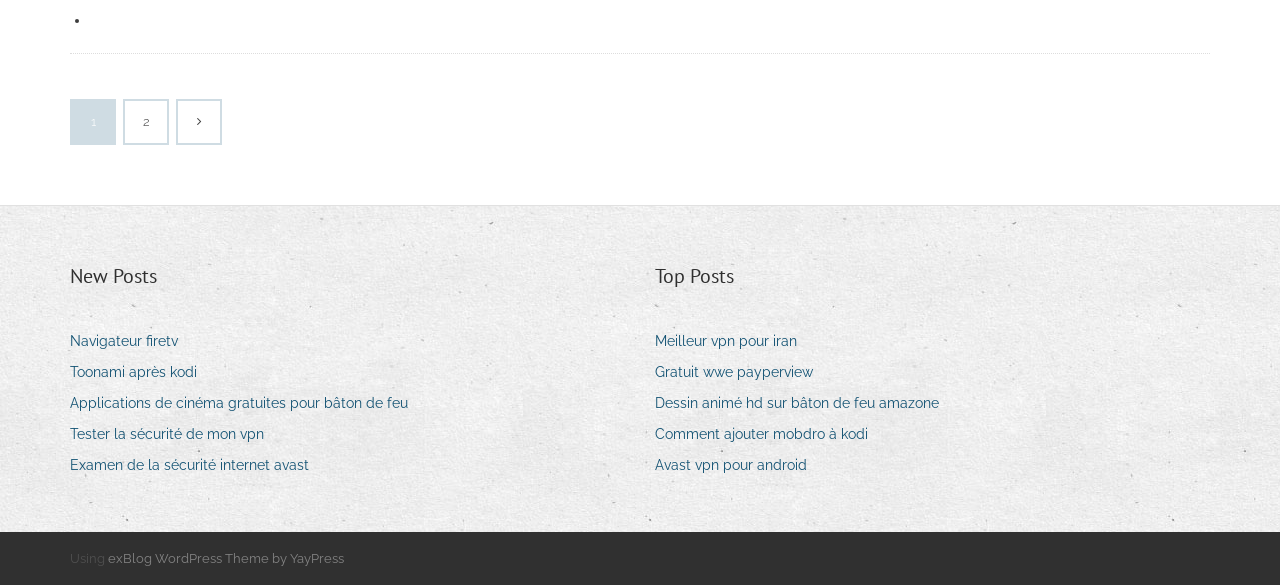Specify the bounding box coordinates of the region I need to click to perform the following instruction: "Click on Navigateur firetv". The coordinates must be four float numbers in the range of 0 to 1, i.e., [left, top, right, bottom].

[0.055, 0.56, 0.151, 0.607]